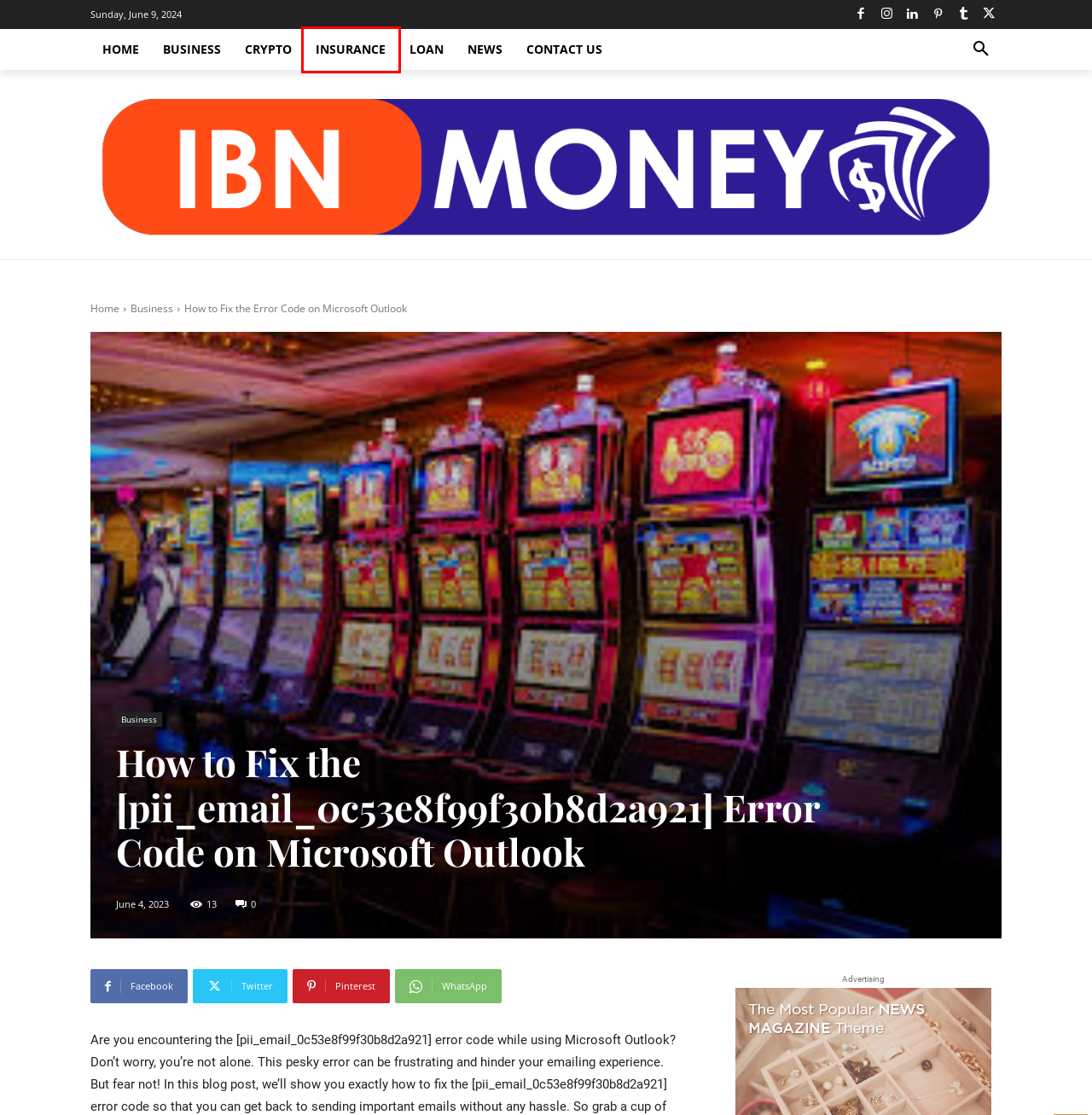Given a webpage screenshot with a UI element marked by a red bounding box, choose the description that best corresponds to the new webpage that will appear after clicking the element. The candidates are:
A. Home - IBN Money
B. Insurance Archives - IBN Money
C. News Archives - IBN Money
D. Crypto Archives - IBN Money
E. The Ultimate Guide to Fixing [pii_email_51f3b5027b09fdb07d93]: A Step-by-Step Solution - IBN Money
F. Loan Archives - IBN Money
G. Contact Us - IBN Money
H. Business Archives - IBN Money

B